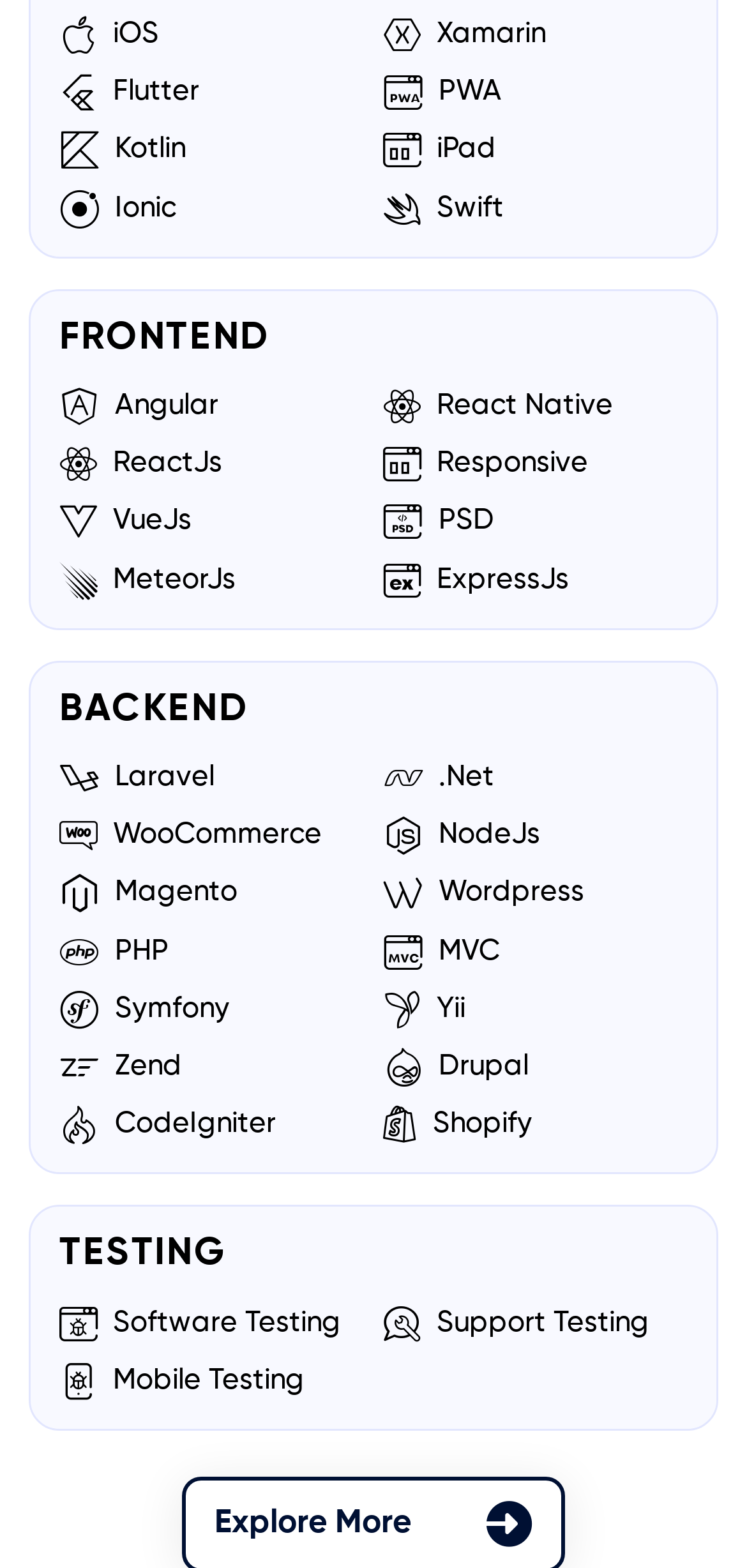How many frontend technologies are listed?
Please answer the question with a single word or phrase, referencing the image.

13